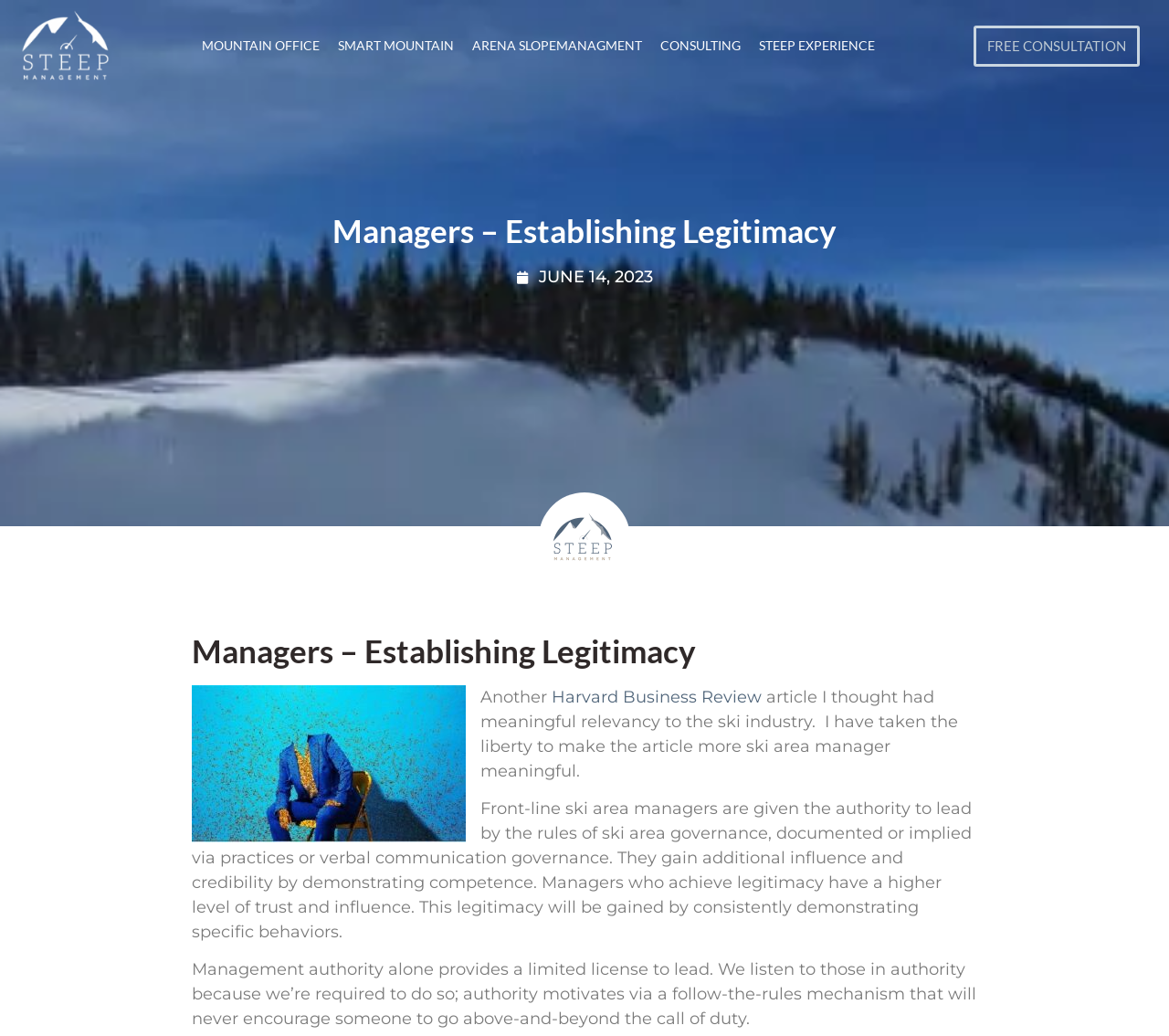Please locate and generate the primary heading on this webpage.

Managers – Establishing Legitimacy